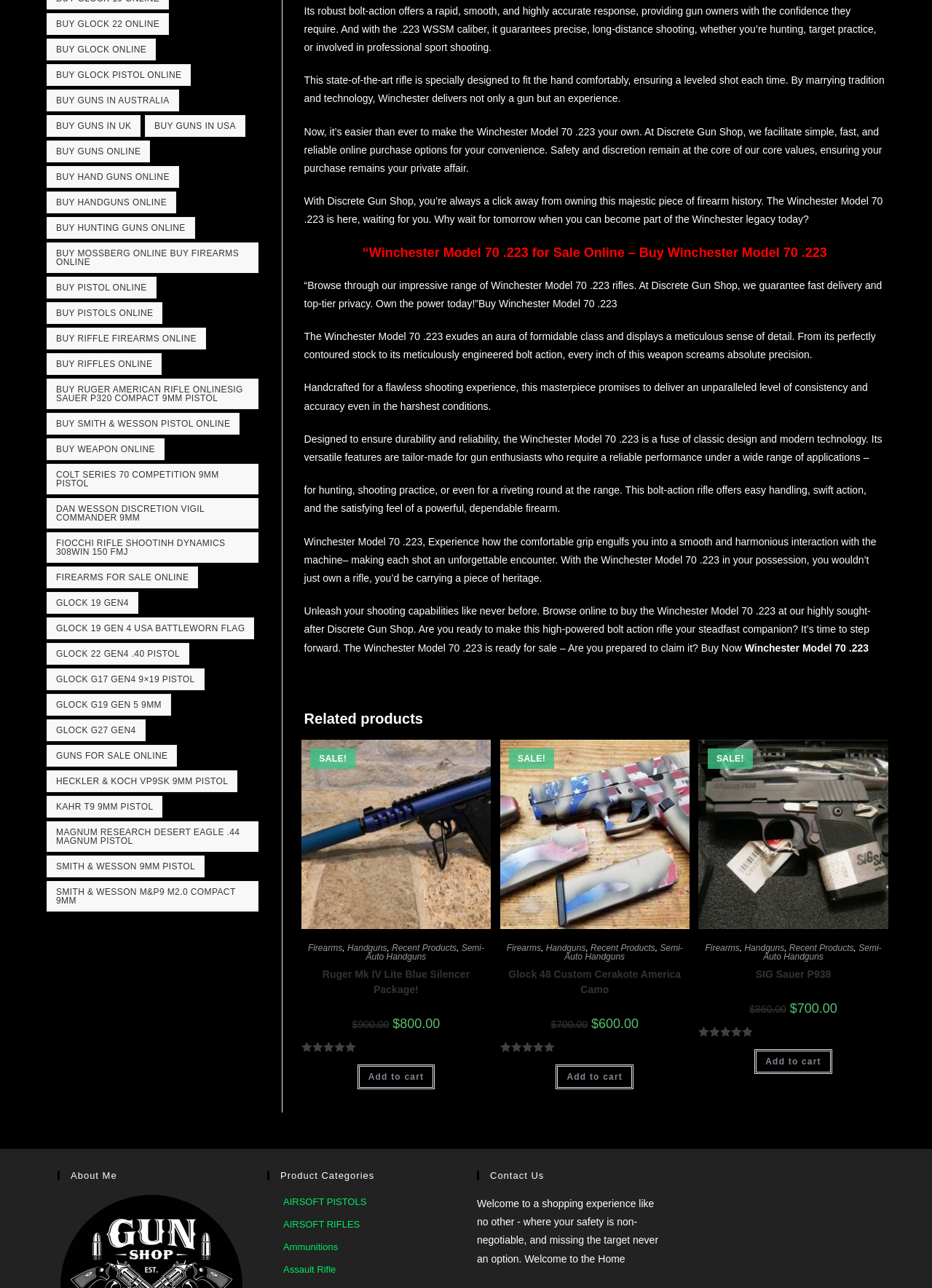What type of firearms are being sold on this website?
Answer with a single word or short phrase according to what you see in the image.

Handguns and rifles